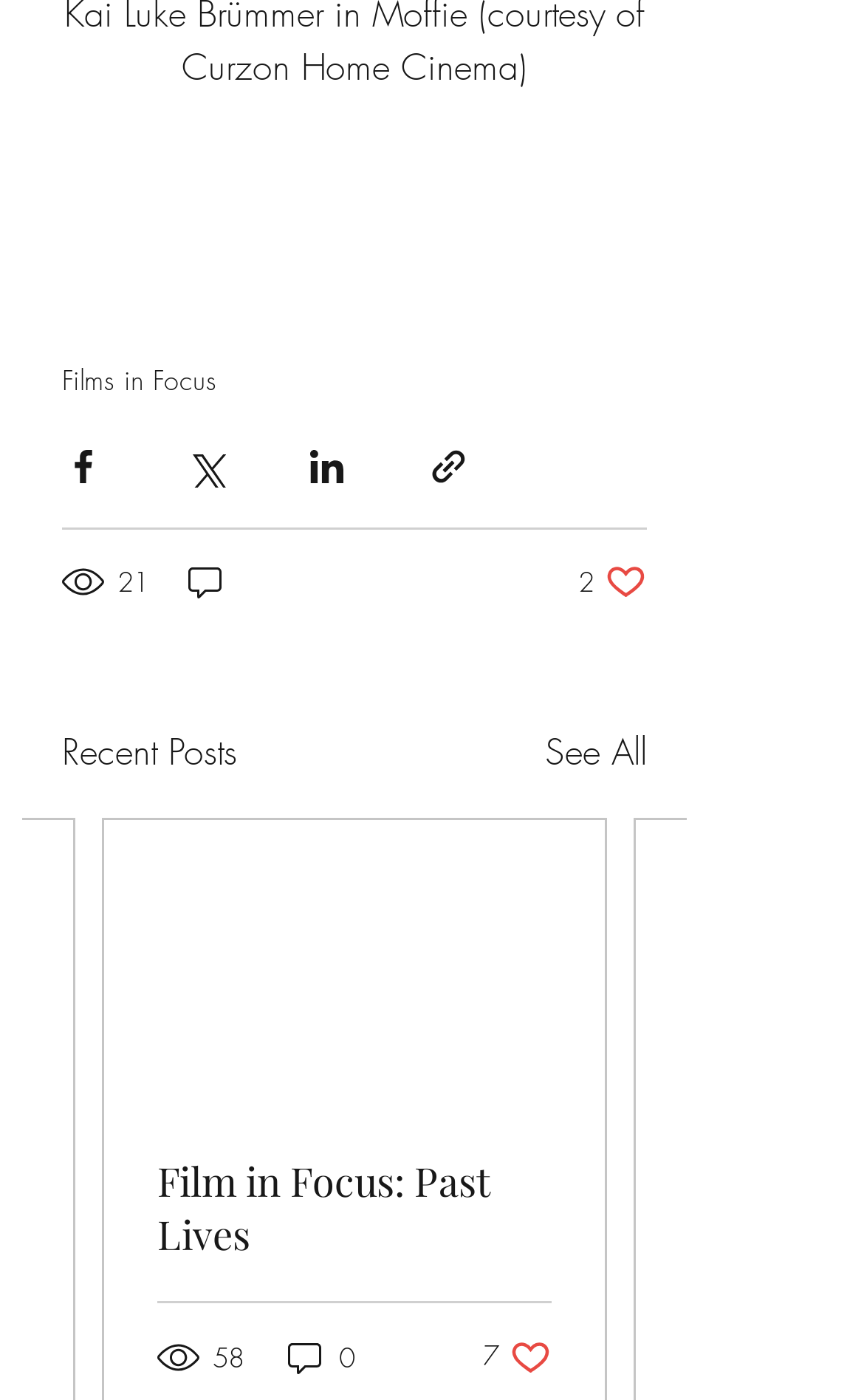Please identify the bounding box coordinates of the element on the webpage that should be clicked to follow this instruction: "Share via Facebook". The bounding box coordinates should be given as four float numbers between 0 and 1, formatted as [left, top, right, bottom].

[0.072, 0.319, 0.121, 0.349]